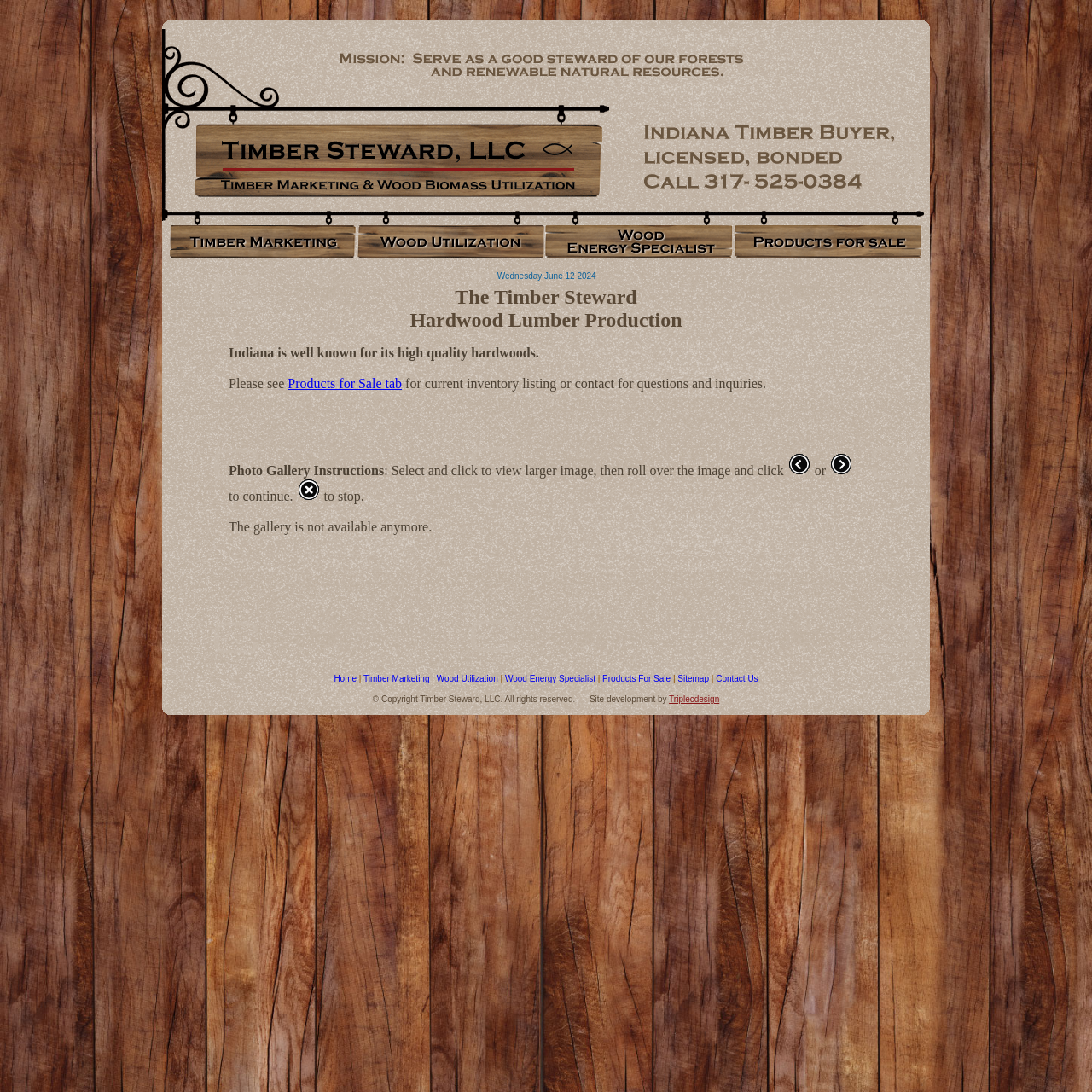Highlight the bounding box coordinates of the element that should be clicked to carry out the following instruction: "Contact for questions and inquiries". The coordinates must be given as four float numbers ranging from 0 to 1, i.e., [left, top, right, bottom].

[0.368, 0.345, 0.702, 0.358]